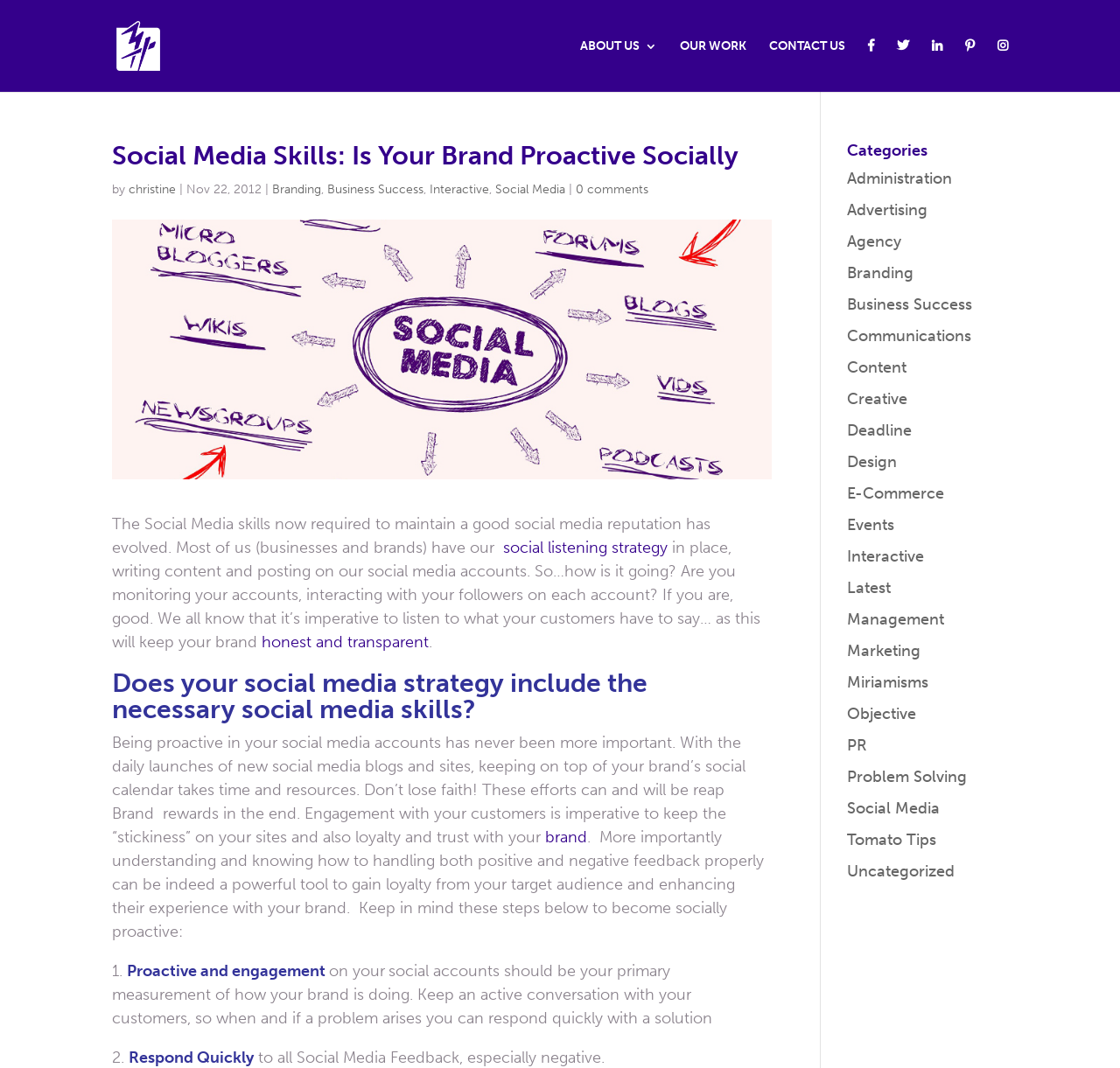Provide a comprehensive description of the webpage.

This webpage is about social media skills and strategies for businesses and brands. At the top, there is a logo and a navigation menu with links to "ABOUT US", "OUR WORK", "CONTACT US", and social media icons. Below the navigation menu, there is a heading that reads "Social Media Skills: Is Your Brand Proactive Socially" followed by a subheading with the author's name and date.

The main content of the webpage is divided into two sections. The first section discusses the importance of social media skills for businesses and brands, including social listening, content creation, and engagement with customers. There are several links to related topics, such as "Branding", "Business Success", and "Social Media".

The second section provides steps to become socially proactive, including being proactive and engaging on social accounts, responding quickly to social media feedback, and keeping an active conversation with customers. Each step is numbered and explained in detail.

On the right side of the webpage, there is a section titled "Categories" with links to various topics, including "Administration", "Advertising", "Branding", and "Social Media". There are 24 links in total, indicating that the webpage is part of a larger website with a wide range of topics related to marketing and social media.